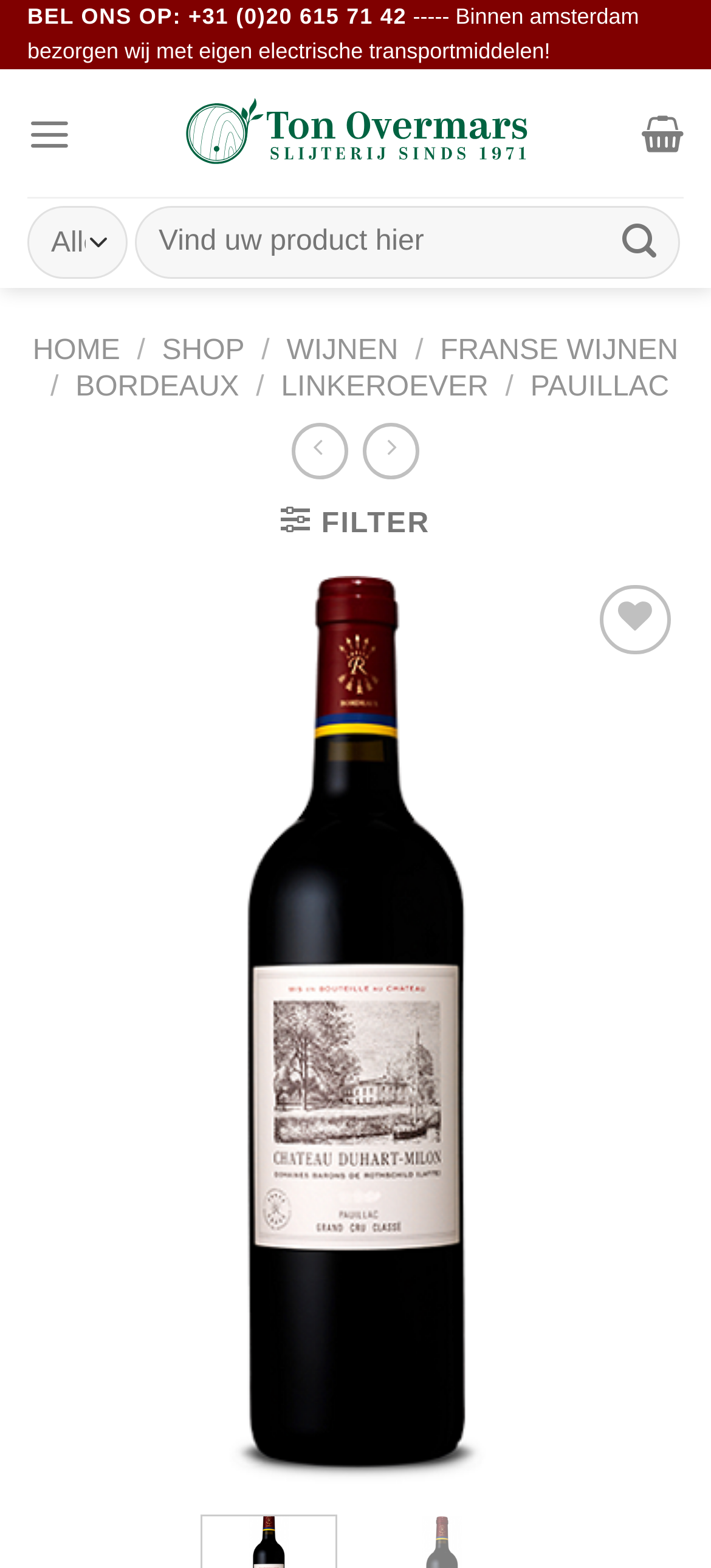Please find the bounding box coordinates of the section that needs to be clicked to achieve this instruction: "Contact Ton Overmars".

[0.244, 0.058, 0.756, 0.113]